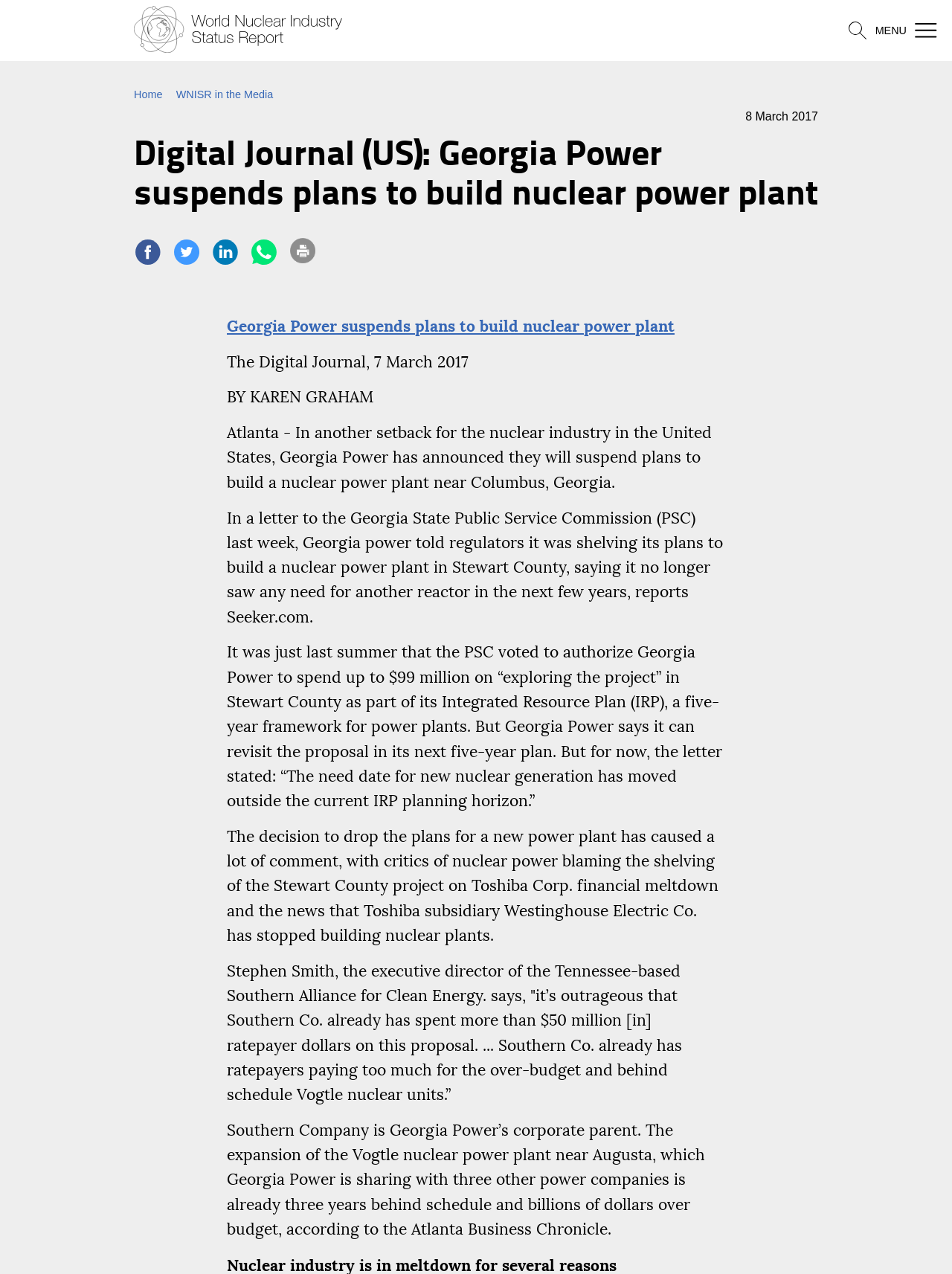Using the element description provided, determine the bounding box coordinates in the format (top-left x, top-left y, bottom-right x, bottom-right y). Ensure that all values are floating point numbers between 0 and 1. Element description: title="LinkedIn"

[0.222, 0.187, 0.252, 0.209]